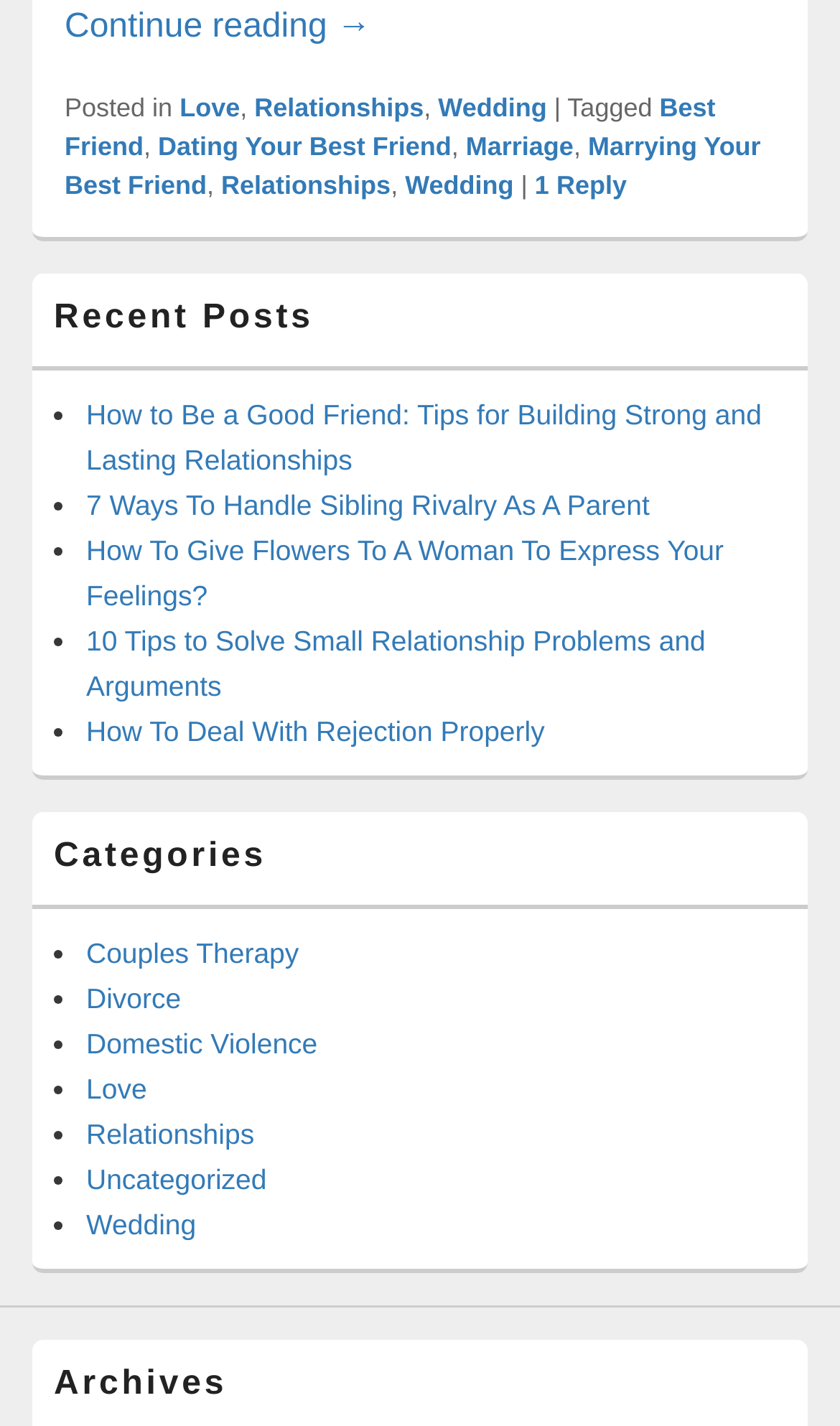Using the description "Love", predict the bounding box of the relevant HTML element.

[0.214, 0.066, 0.286, 0.087]